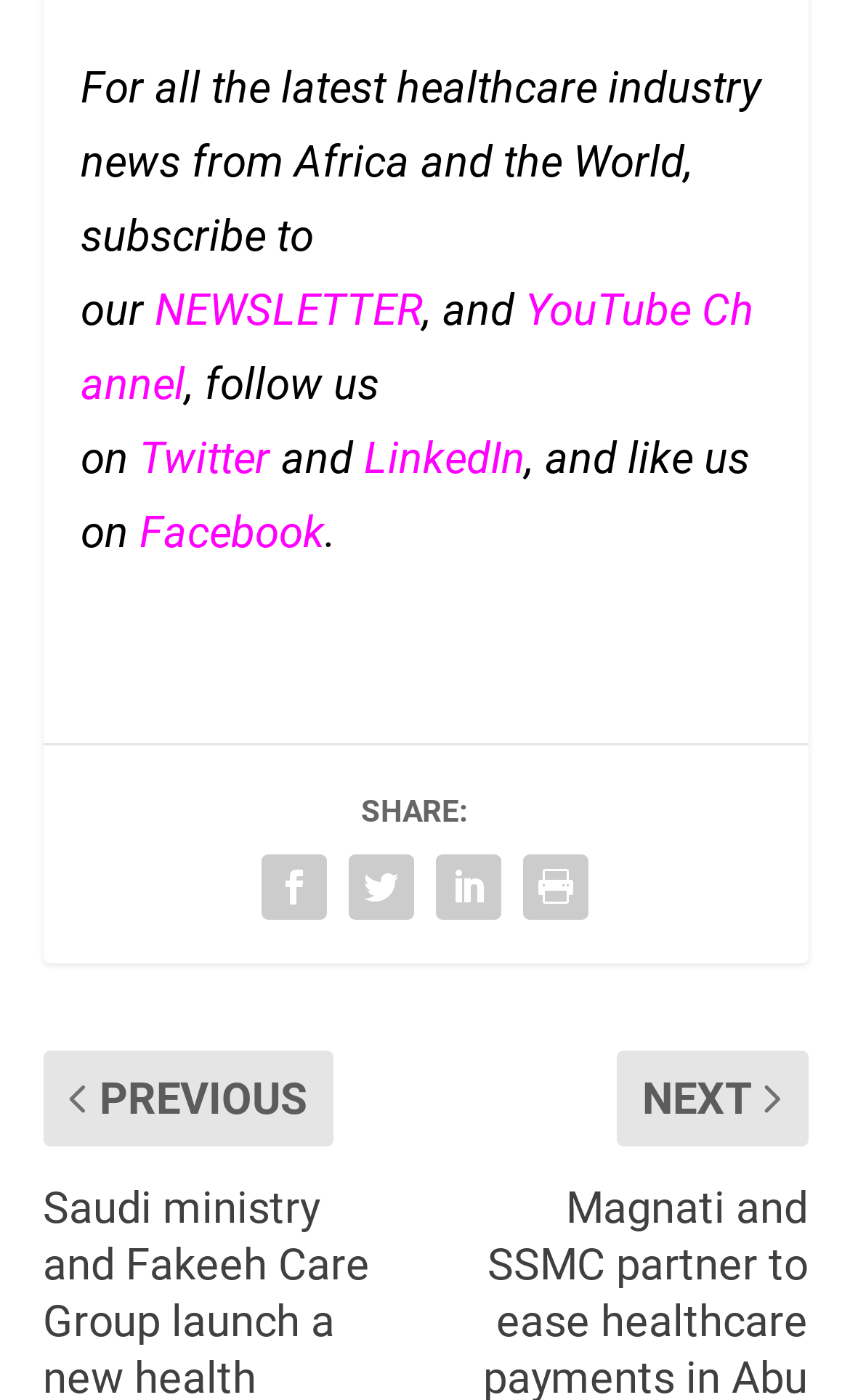Locate the bounding box coordinates of the clickable element to fulfill the following instruction: "Explore family photography". Provide the coordinates as four float numbers between 0 and 1 in the format [left, top, right, bottom].

None